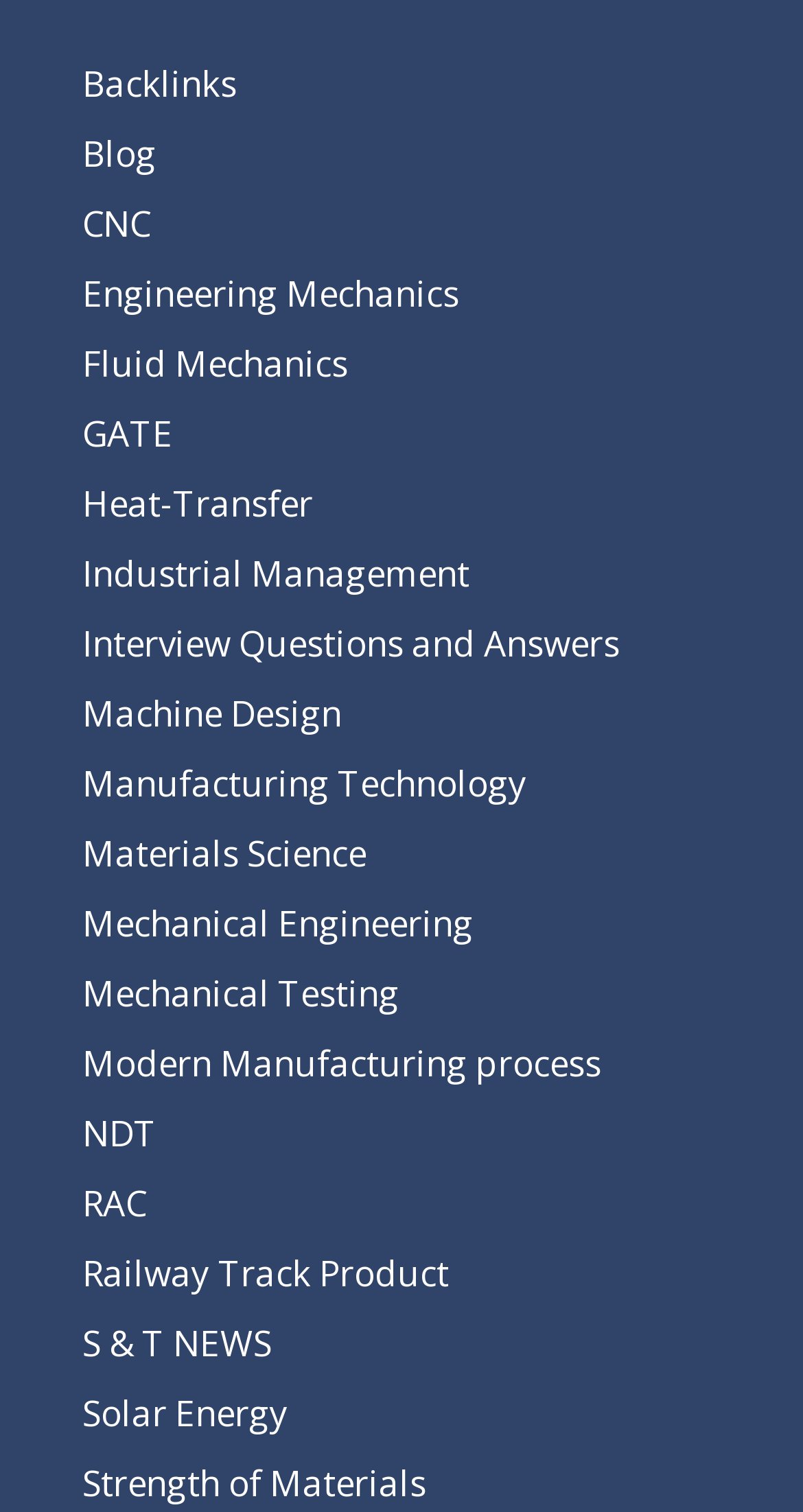Please identify the coordinates of the bounding box for the clickable region that will accomplish this instruction: "Explore the 'Heat-Transfer' topic".

[0.103, 0.317, 0.39, 0.348]